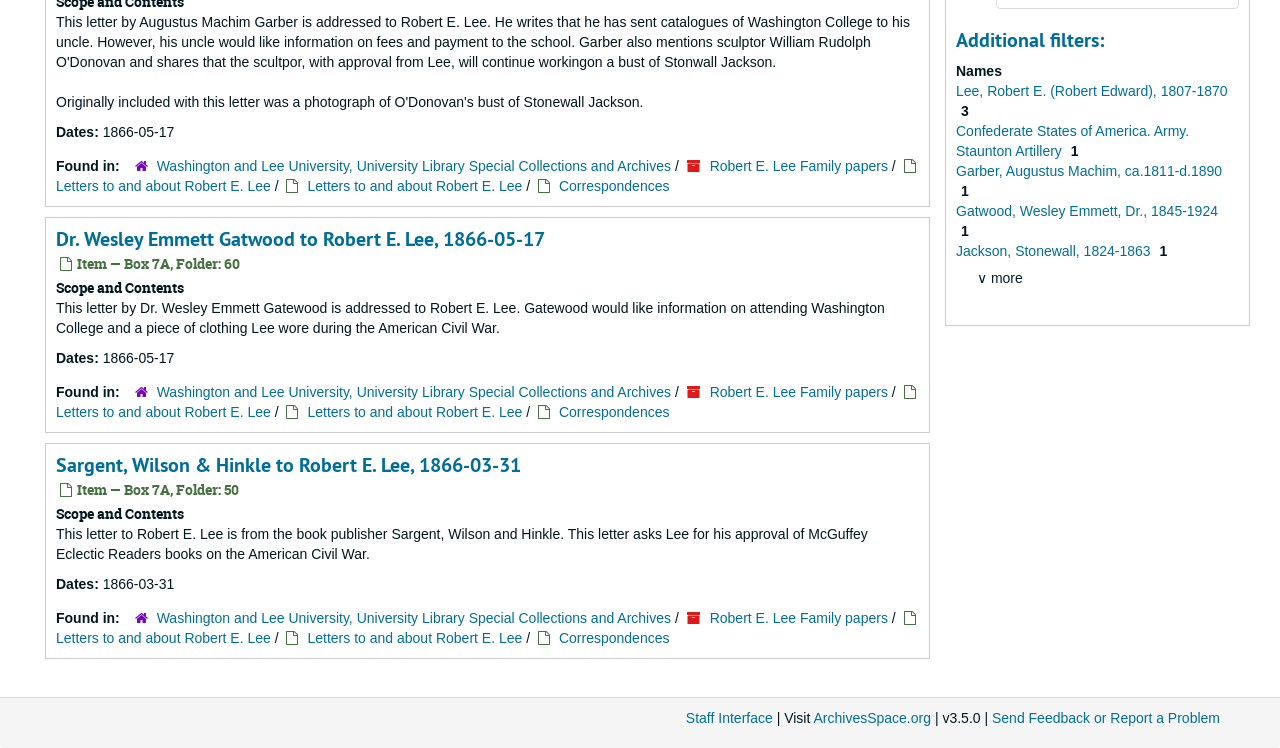Please find the bounding box coordinates in the format (top-left x, top-left y, bottom-right x, bottom-right y) for the given element description. Ensure the coordinates are floating point numbers between 0 and 1. Description: Staff Interface

[0.536, 0.949, 0.604, 0.97]